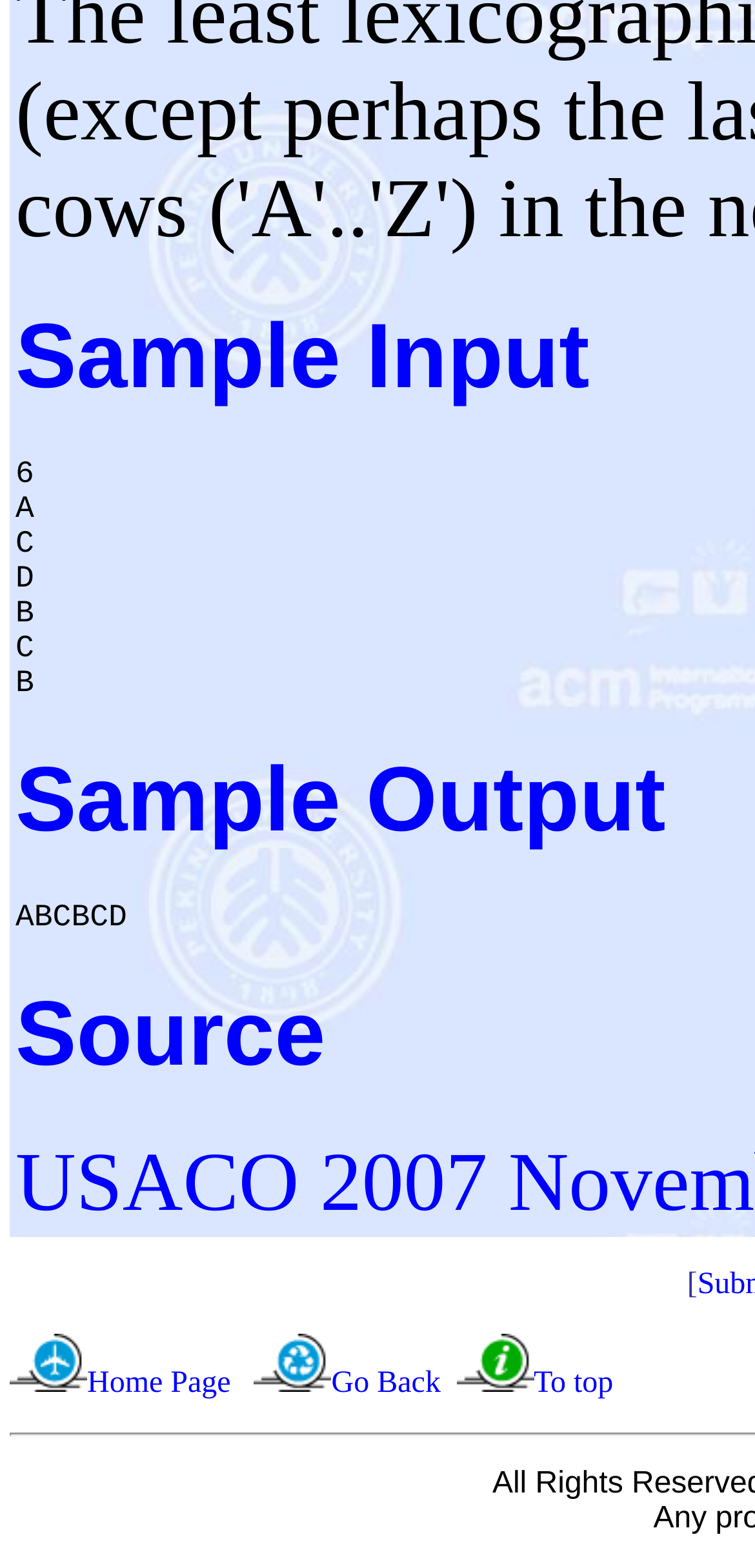Please answer the following question as detailed as possible based on the image: 
How many images are present at the bottom of the page?

At the bottom of the webpage, there are three images, each corresponding to a link: 'Home Page', 'Go Back', and 'To top'. These images are likely used as icons or decorations for the links.